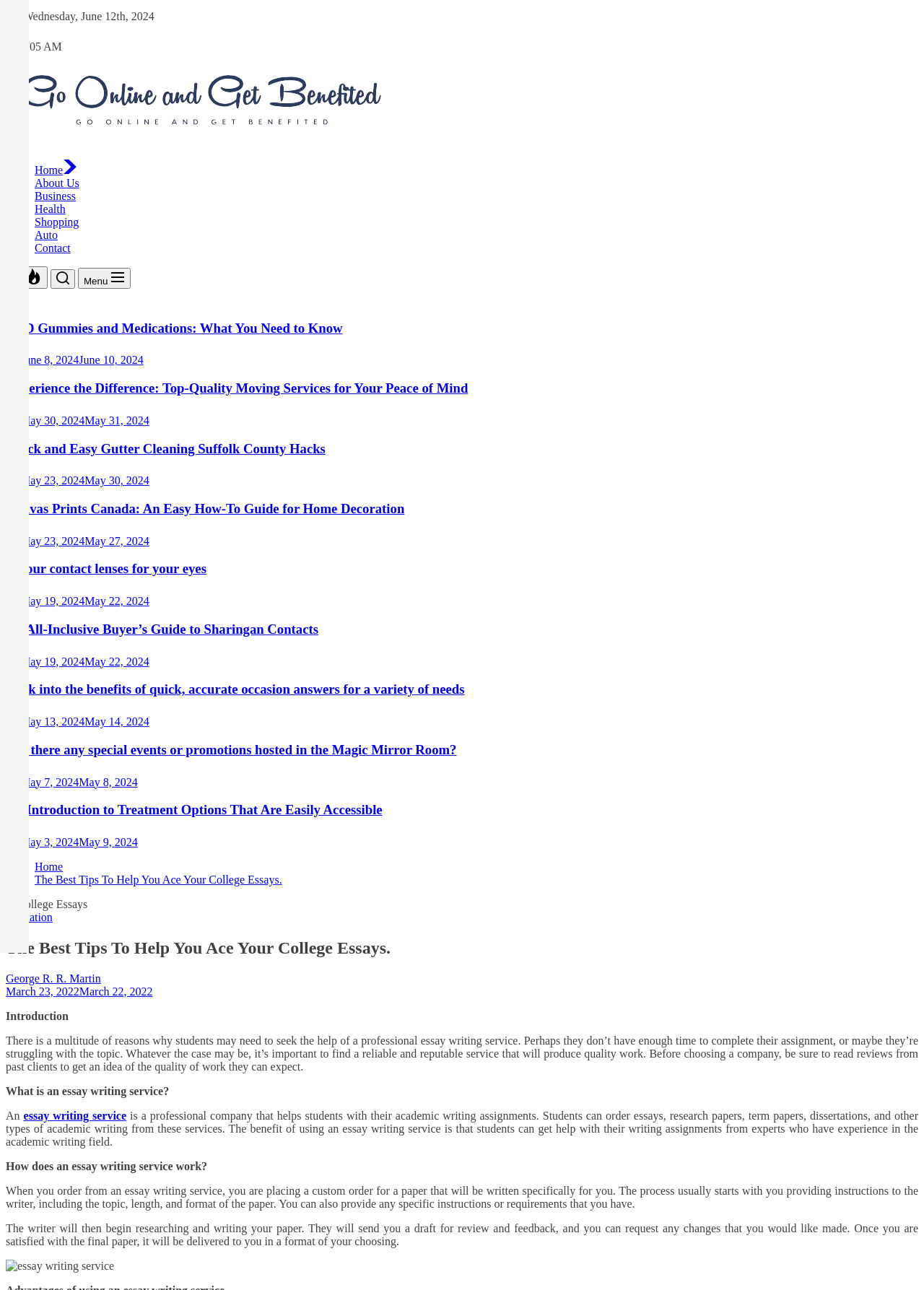Find the bounding box coordinates for the UI element whose description is: "Home". The coordinates should be four float numbers between 0 and 1, in the format [left, top, right, bottom].

[0.038, 0.667, 0.068, 0.677]